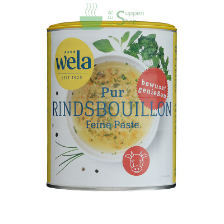What is the product ideal for?
Give a detailed response to the question by analyzing the screenshot.

The caption states that the product is ideal for adding depth and flavor to various dishes, making it a staple for both professional chefs and home cooks.